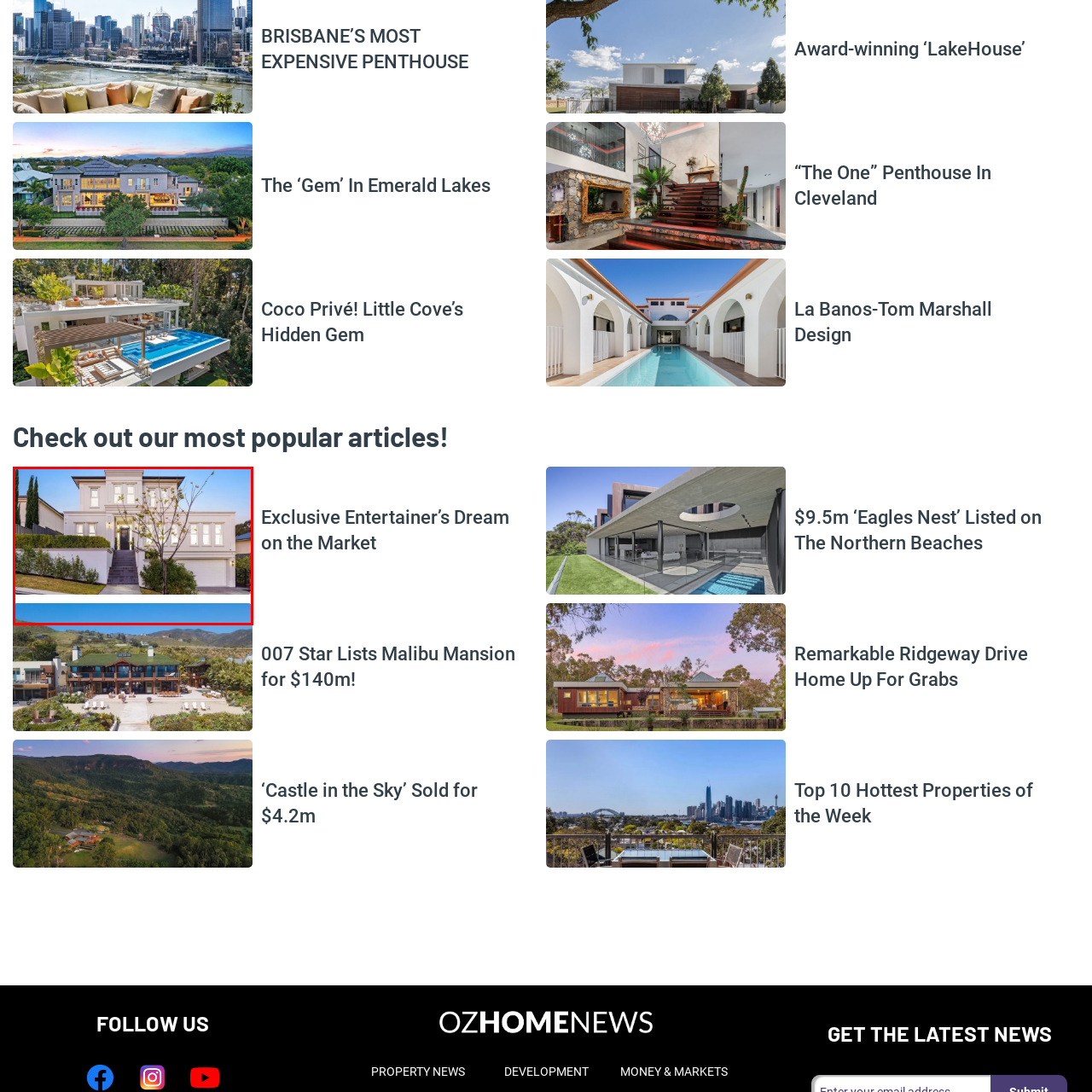Describe the scene captured within the highlighted red boundary in great detail.

This image features a stunning modern residence, showcasing a blend of elegance and contemporary architecture. The house is presented with a well-defined façade, characterized by large, strategically placed windows that allow for ample natural light. A well-maintained front yard is framed by manicured hedges and decorative landscaping, including a small tree that adds a touch of greenery. The pathway leading to the entrance is paved, providing a welcoming approach. The ambiance is further enhanced by the serene lighting that highlights the architectural details, suggesting this property is situated in a desirable neighborhood, perfect for both relaxation and entertaining. The overall aesthetic speaks to luxury living, making it an enticing option for prospective buyers.